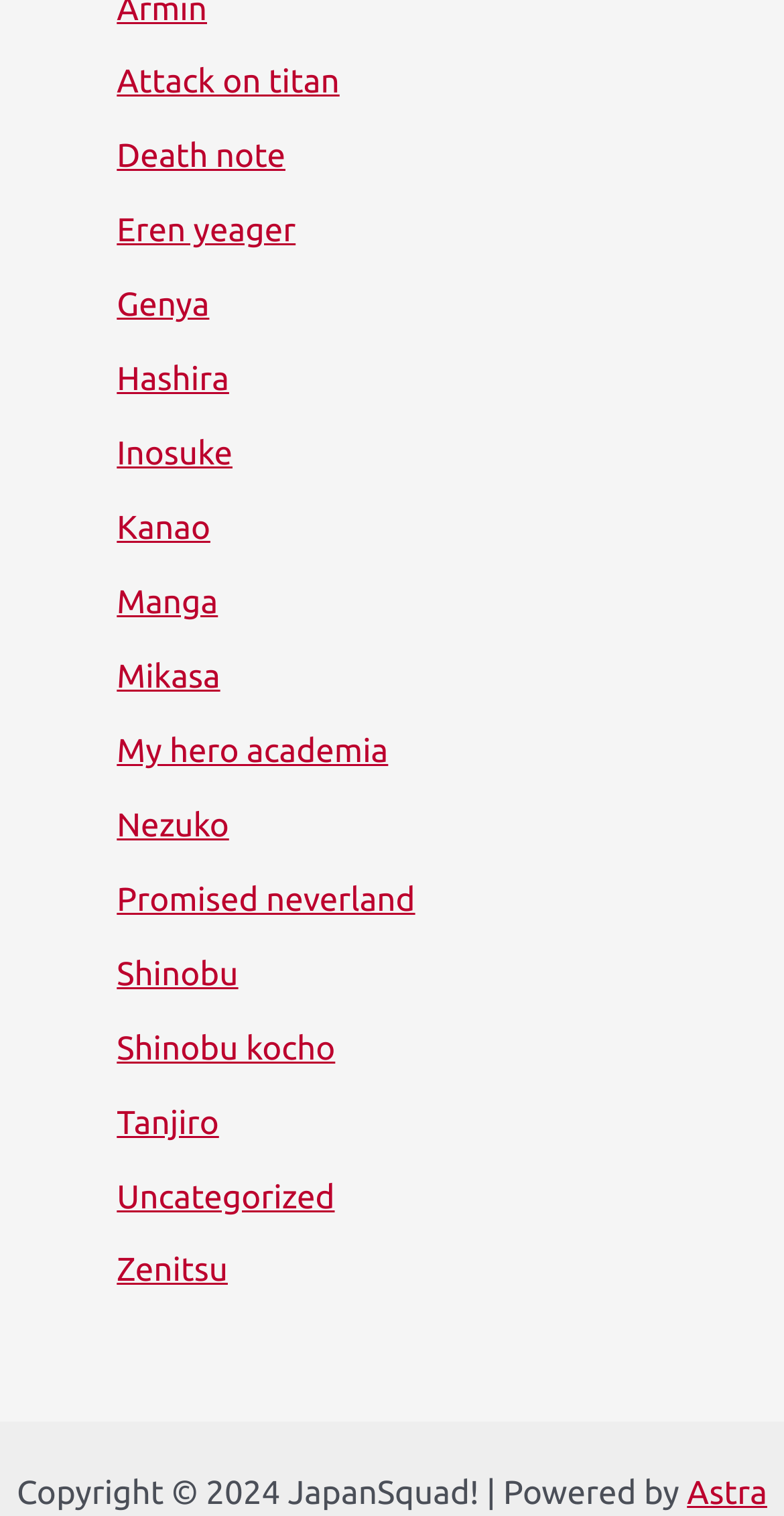Find and specify the bounding box coordinates that correspond to the clickable region for the instruction: "Read about Eren Yeager".

[0.149, 0.141, 0.377, 0.165]